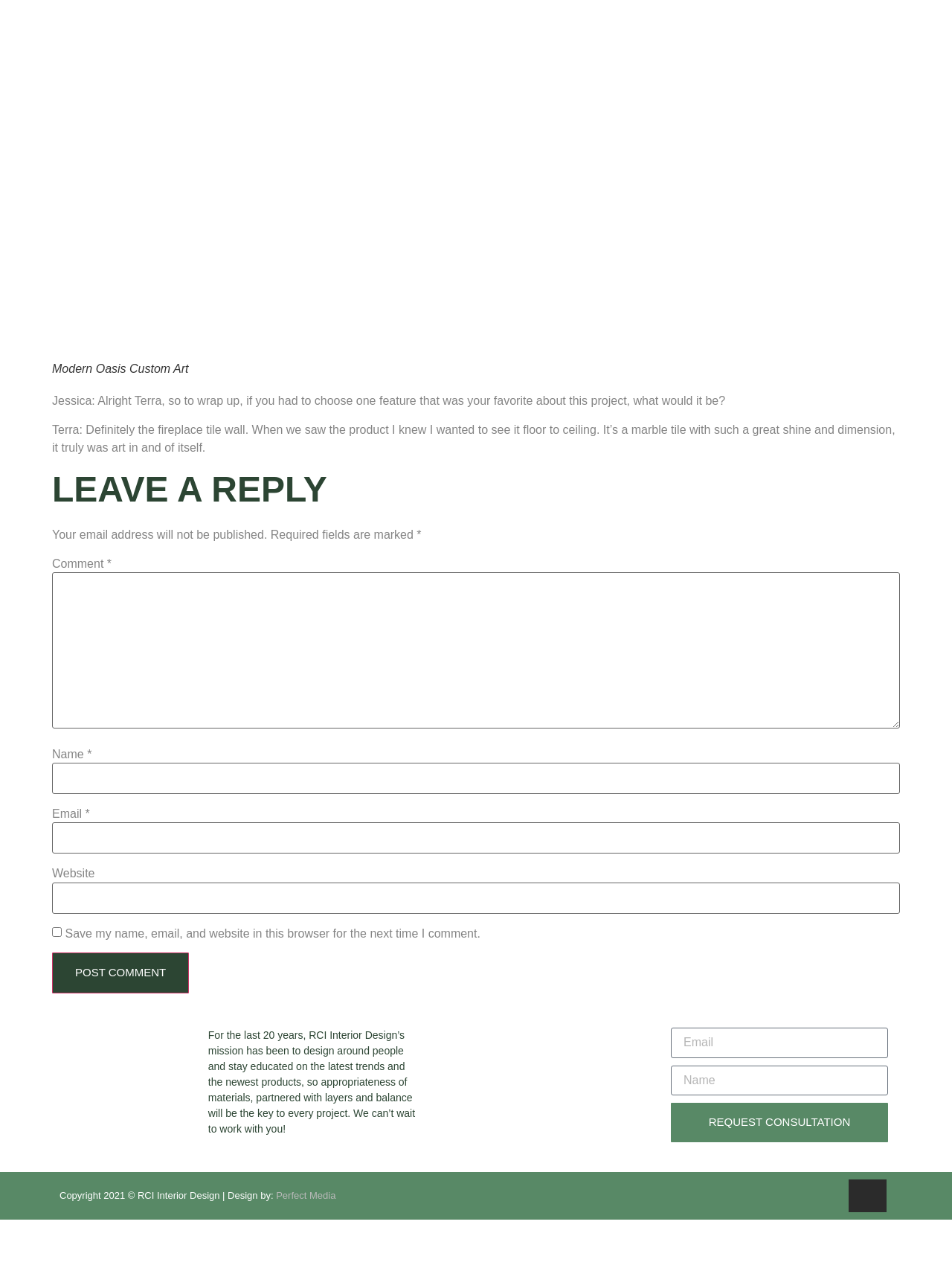Find the bounding box coordinates of the clickable area that will achieve the following instruction: "Post your comment".

[0.055, 0.752, 0.194, 0.784]